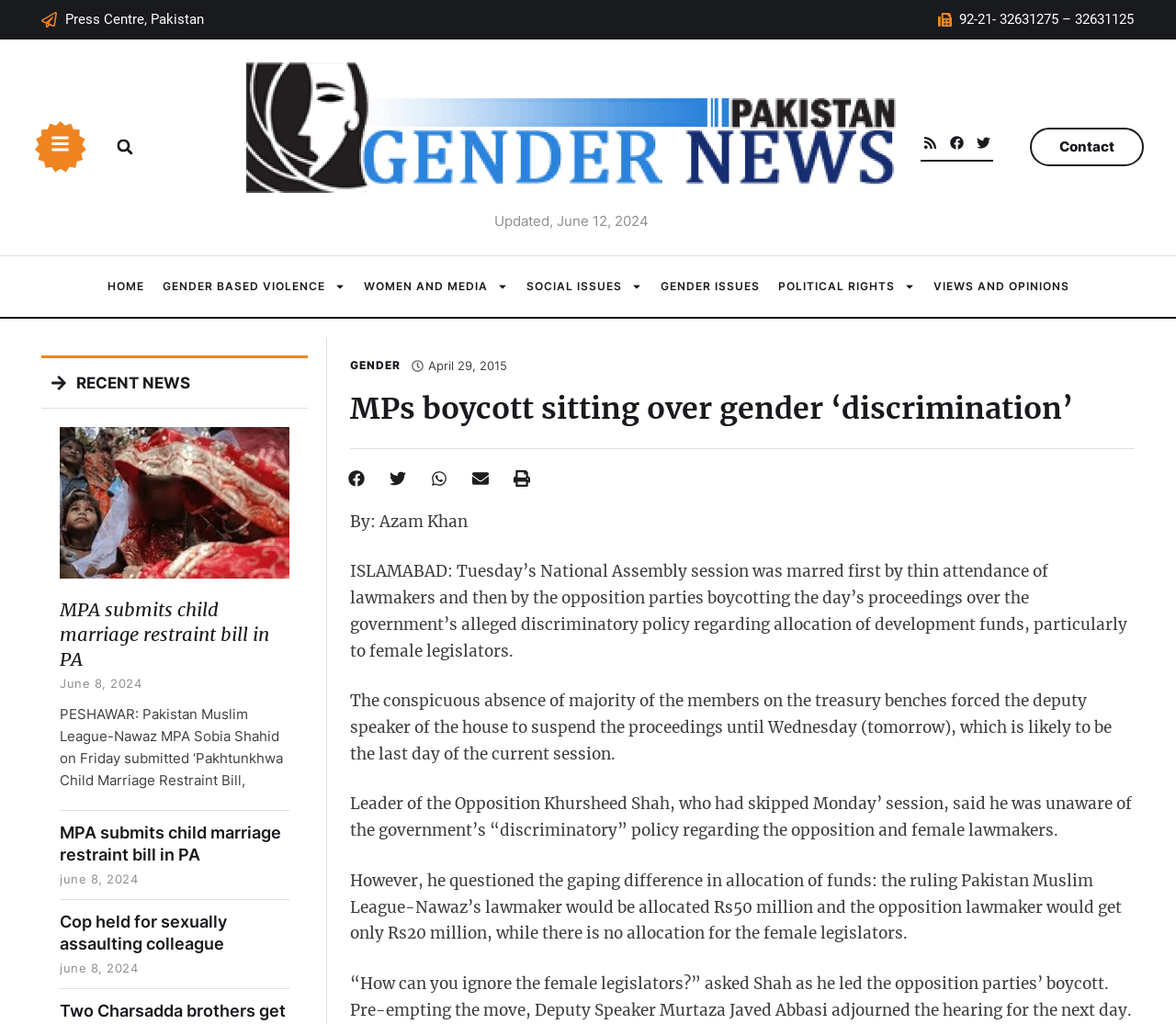Using the webpage screenshot, find the UI element described by Women and Media. Provide the bounding box coordinates in the format (top-left x, top-left y, bottom-right x, bottom-right y), ensuring all values are floating point numbers between 0 and 1.

[0.301, 0.259, 0.439, 0.3]